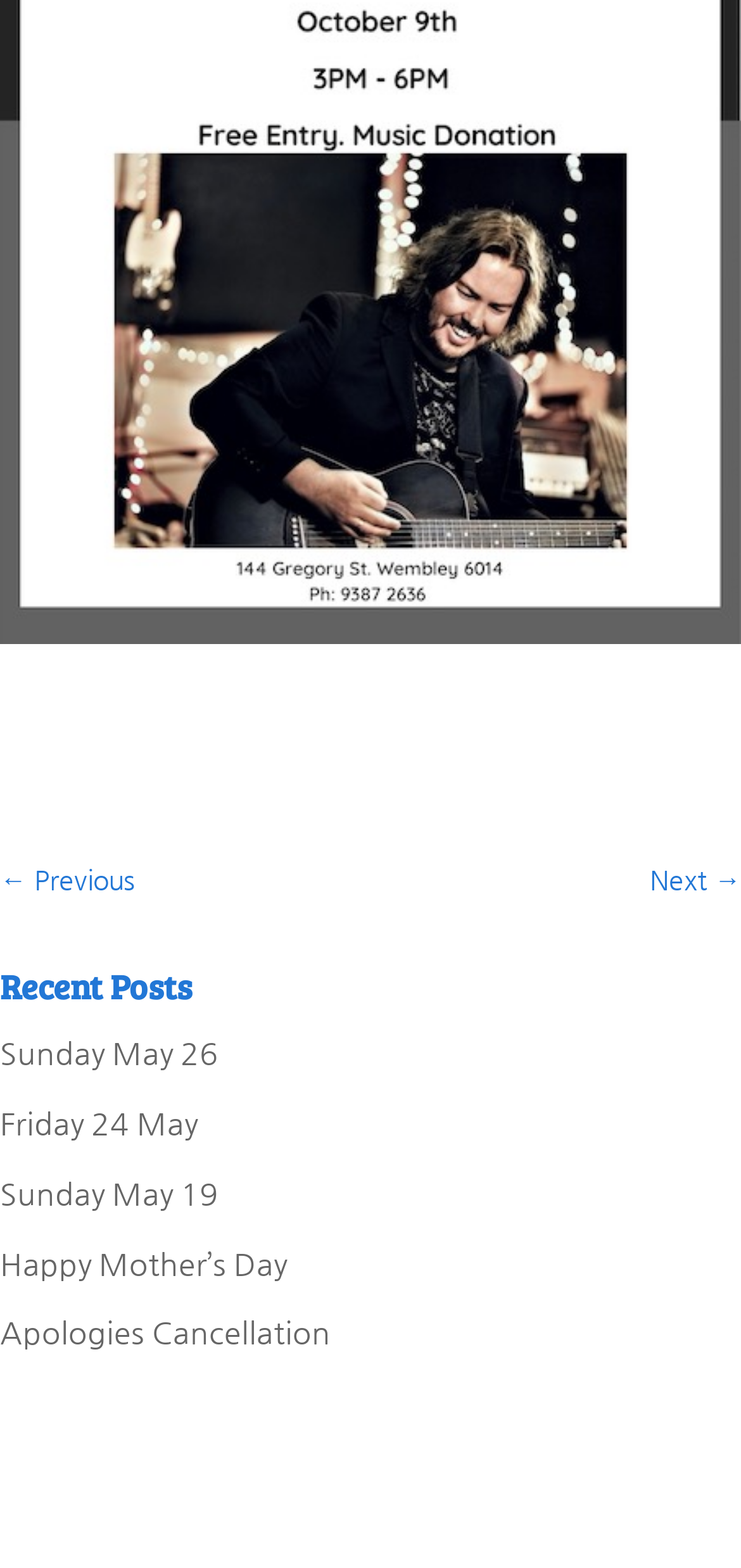Refer to the screenshot and give an in-depth answer to this question: What is the longest link text under the 'Recent Posts' section?

The longest link text under the 'Recent Posts' section is 'Apologies Cancellation', which has a bounding box coordinate of [0.0, 0.839, 0.446, 0.862].